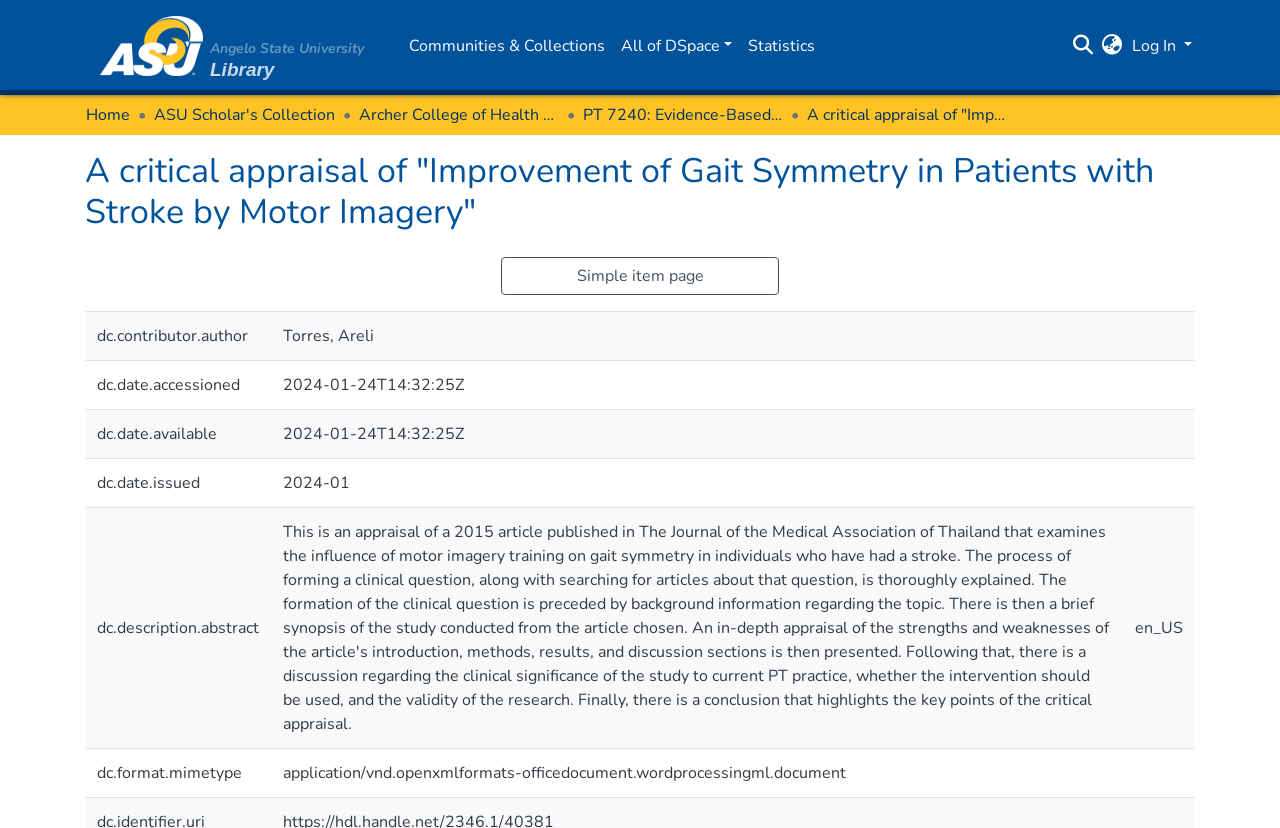What is the format of the article's document?
Answer the question based on the image using a single word or a brief phrase.

application/vnd.openxmlformats-officedocument.wordprocessingml.document